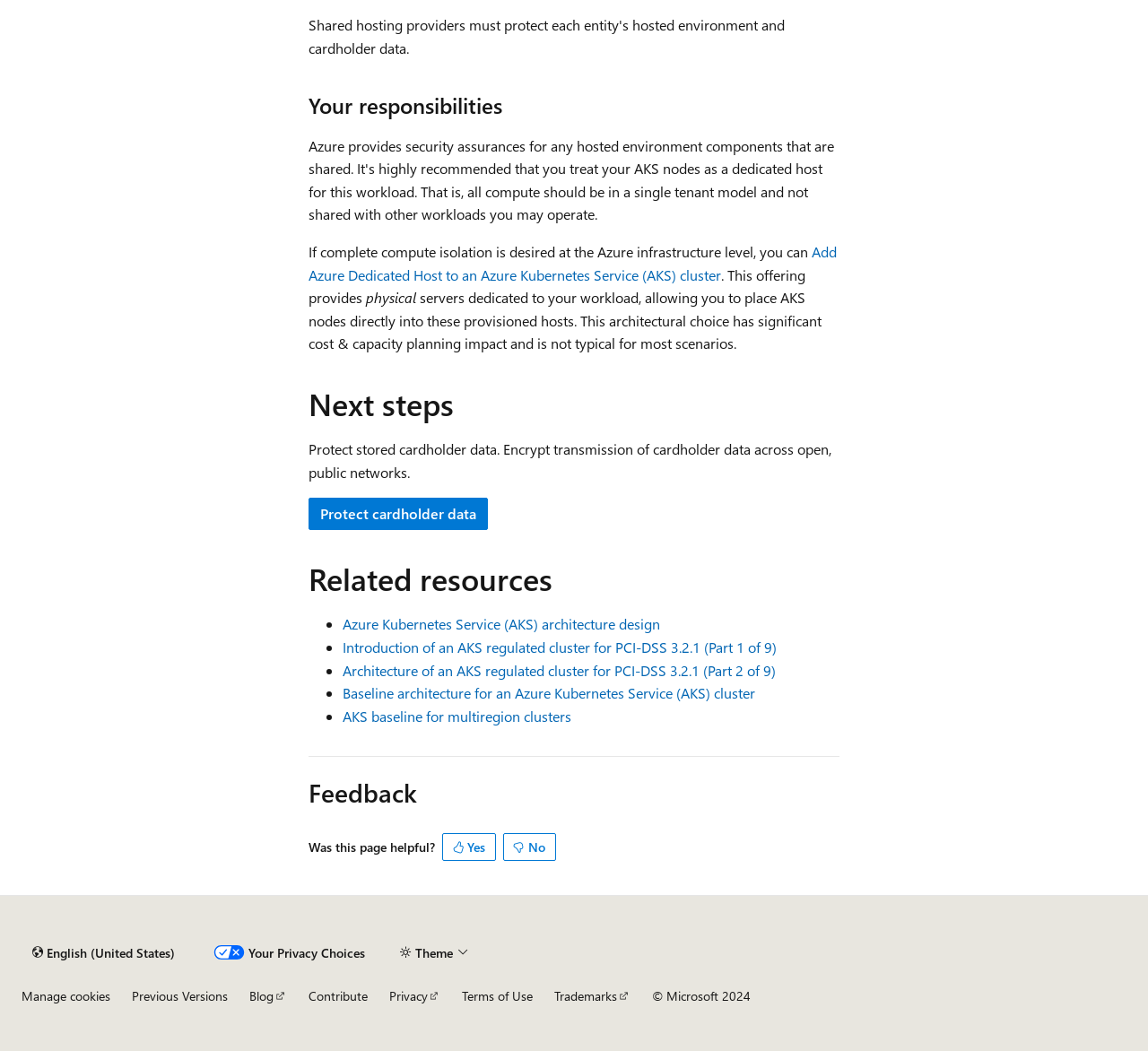Carefully examine the image and provide an in-depth answer to the question: What is the purpose of adding Azure Dedicated Host to an AKS cluster?

The purpose of adding Azure Dedicated Host to an AKS cluster can be found by analyzing the text content of the link element 'Add Azure Dedicated Host to an Azure Kubernetes Service (AKS) cluster'. The surrounding text explains that this offering provides physical servers dedicated to the workload, allowing AKS nodes to be placed directly into these provisioned hosts.